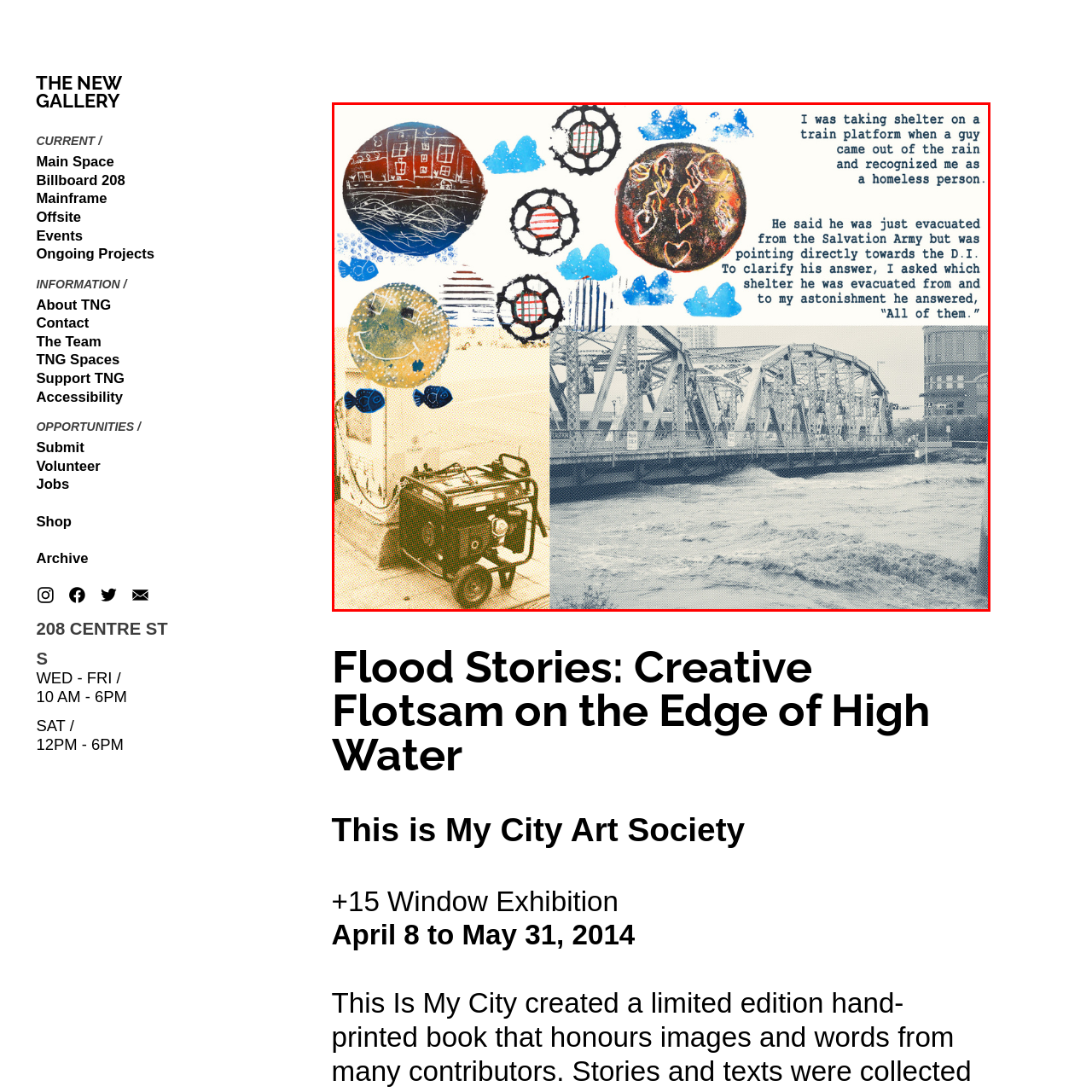Generate a comprehensive caption for the picture highlighted by the red outline.

The image depicts a collage that captures a moment of reflection and storytelling in the context of urban displacement and resilience. The upper section features a handwritten narrative that begins with the speaker taking shelter on a train platform during rainy weather, encountering a man who recognizes him as homeless. This poignant story unfolds as the man, recently evacuated from the Salvation Army, shares his experience, revealing the challenges faced by those in vulnerable situations.

Various artistic elements adorn the image, including colorful circular designs, abstract shapes, and playful fish motifs that add a vibrant touch, contrasting with the seriousness of the narrative. The lower part of the collage showcases a photograph of a bridge, symbolizing connection and transition, juxtaposed against the overwhelming flow of water beneath, evoking themes of turbulence and change.

Overall, this rich visual composition not only highlights individual stories of survival but also invites viewers to contemplate broader social issues related to homelessness and community support in times of crisis.